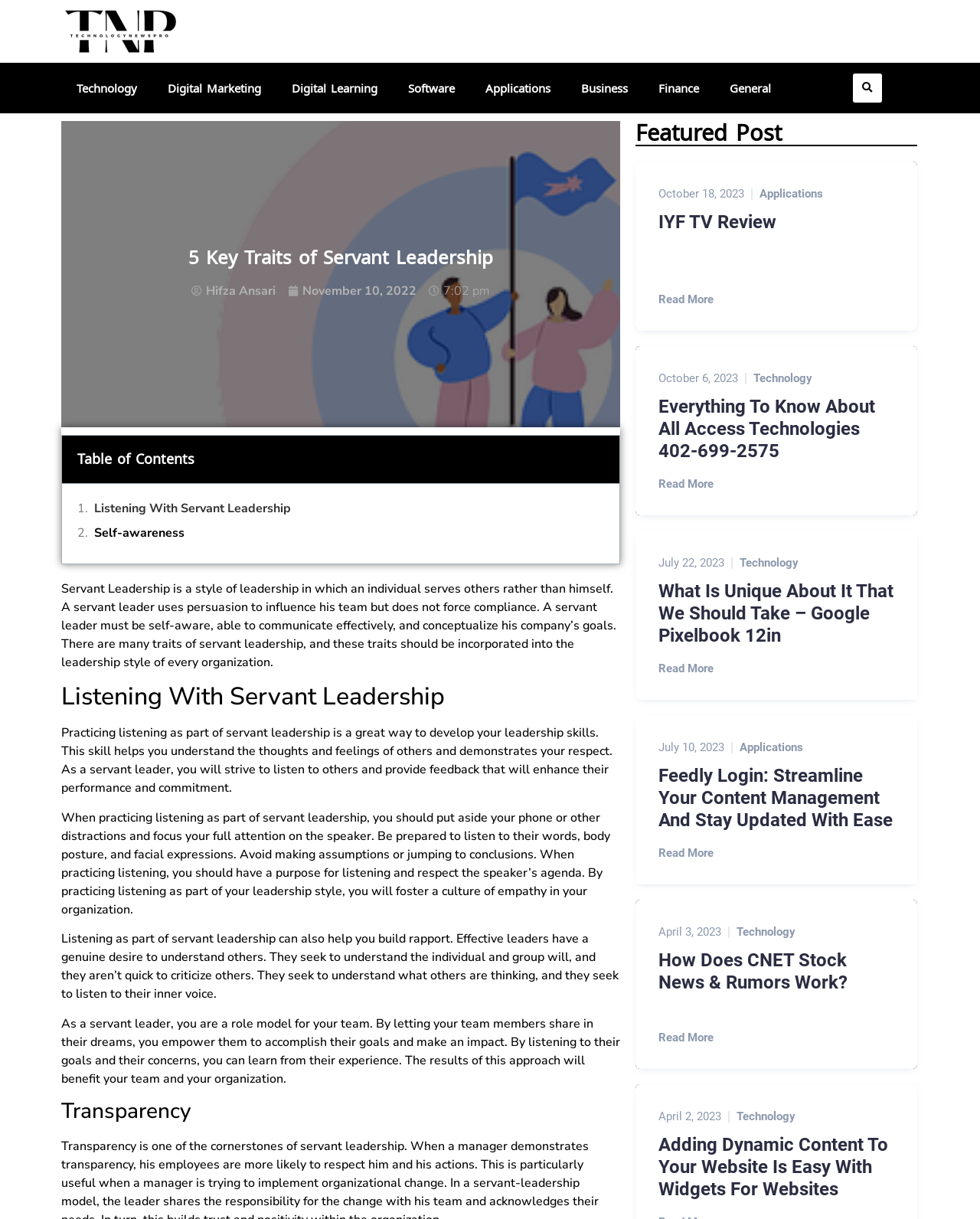Generate a thorough caption detailing the webpage content.

This webpage is about Servant Leadership, a style of leadership that prioritizes serving others over personal interests. The page is divided into several sections, with a prominent heading "5 Key Traits of Servant Leadership" at the top. Below this heading, there is a brief description of Servant Leadership, followed by a table of contents that links to different sections of the page.

The first section is about "Listening With Servant Leadership," which discusses the importance of listening in leadership. This section is divided into four paragraphs, each describing a different aspect of listening as a servant leader. 

To the right of the main content, there is a sidebar with several links to other articles, including "IYF TV Review," "Everything To Know About All Access Technologies 402-699-2575," "What is unique about it that we should take – Google Pixelbook 12in," "Feedly Login: Streamline Your Content Management and Stay Updated with Ease," "How does CNET Stock News & Rumors Work?", and "Adding Dynamic Content To Your Website Is Easy With Widgets For Websites." Each of these links is accompanied by a small image and a date.

At the top of the page, there are several links to categories, including "Technology," "Digital Marketing," "Digital Learning," "Software," "Applications," "Business," "Finance," and "General." There is also a search bar at the top right corner of the page.